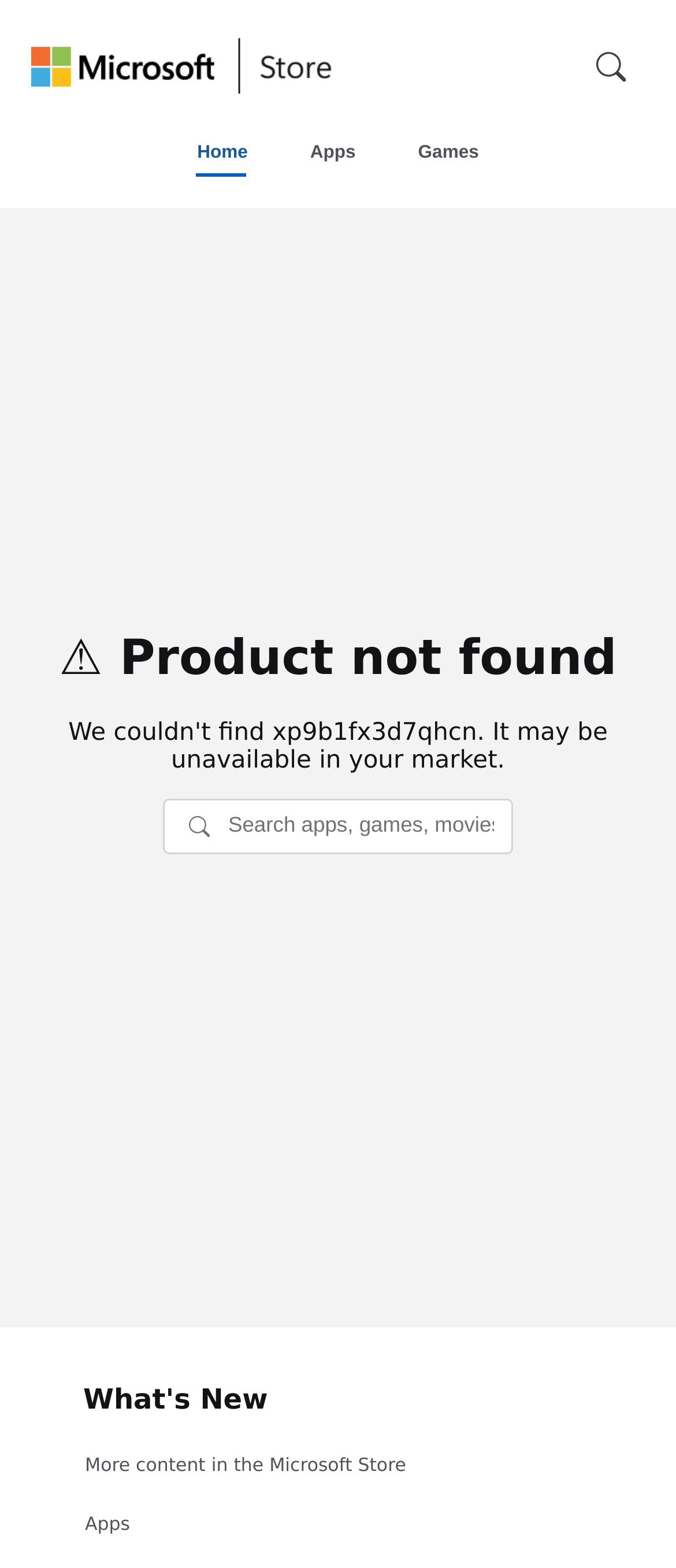Create a detailed narrative of the webpage’s visual and textual elements.

The webpage appears to be a Microsoft Apps page, specifically a product not found page. At the top left, there is a "Skip to main content" button. Next to it, there are two links, "Universal Microsoft website" and "Microsoft Store home", each accompanied by an image. 

On the top right, there is a search bar with a "Mobile Search" label and a button. Below the search bar, there is a navigation menu with three links: "Home", "Apps", and "Games". 

The main content area is divided into two sections. The top section has a heading "⚠️ Product not found" and a search box with a label "Search". The search box has a help text associated with it. 

The bottom section has a "What's New" heading and two links: "More content in the Microsoft Store" and "Apps". The "More content in the Microsoft Store" link is positioned above the "Apps" link.